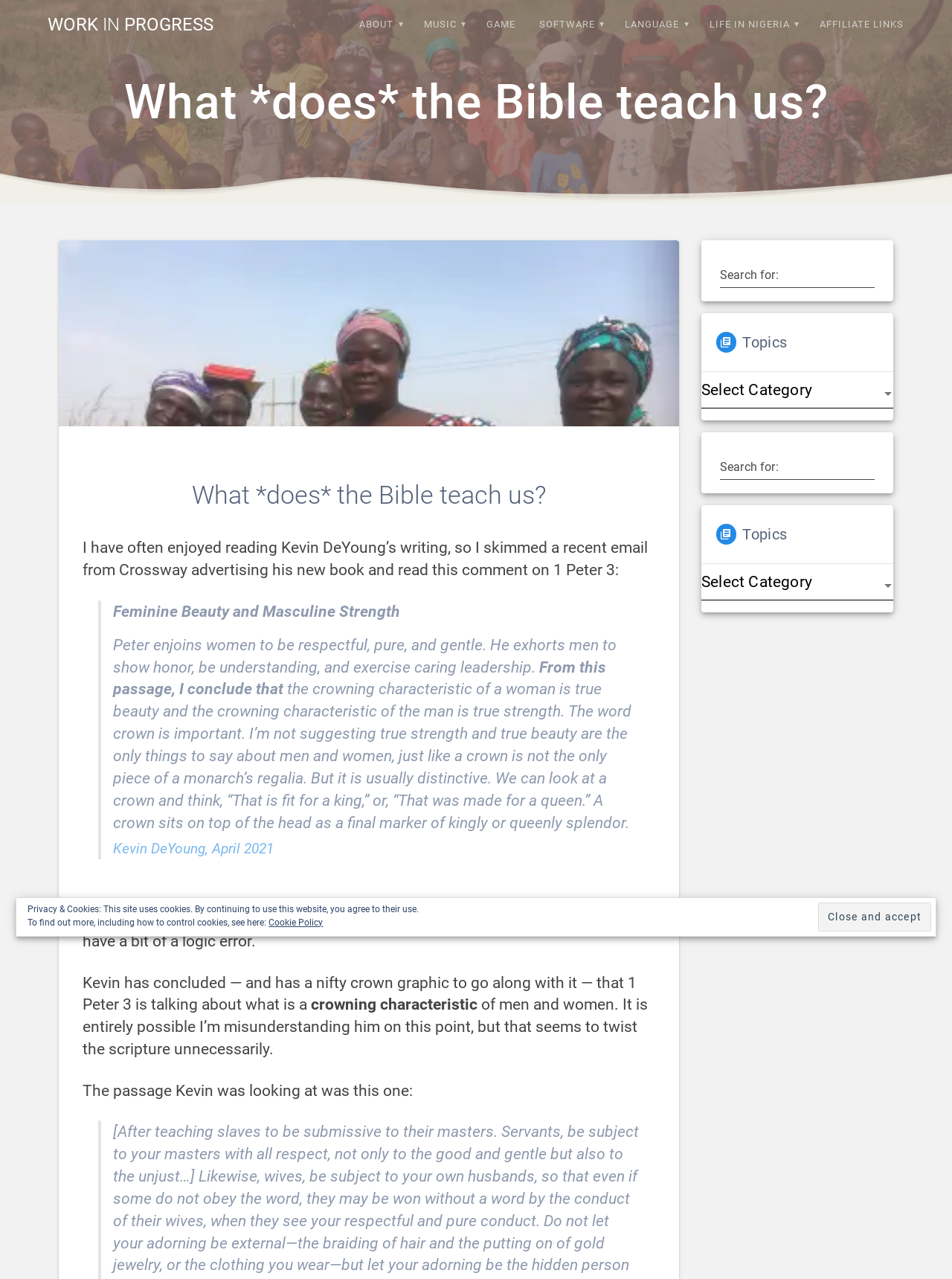What is the topic of the article on the webpage?
Answer the question in as much detail as possible.

The topic of the article on the webpage is obtained from the text content of the webpage. The text mentions '1 Peter 3' and discusses the meaning of the passage, indicating that the topic of the article is 1 Peter 3.